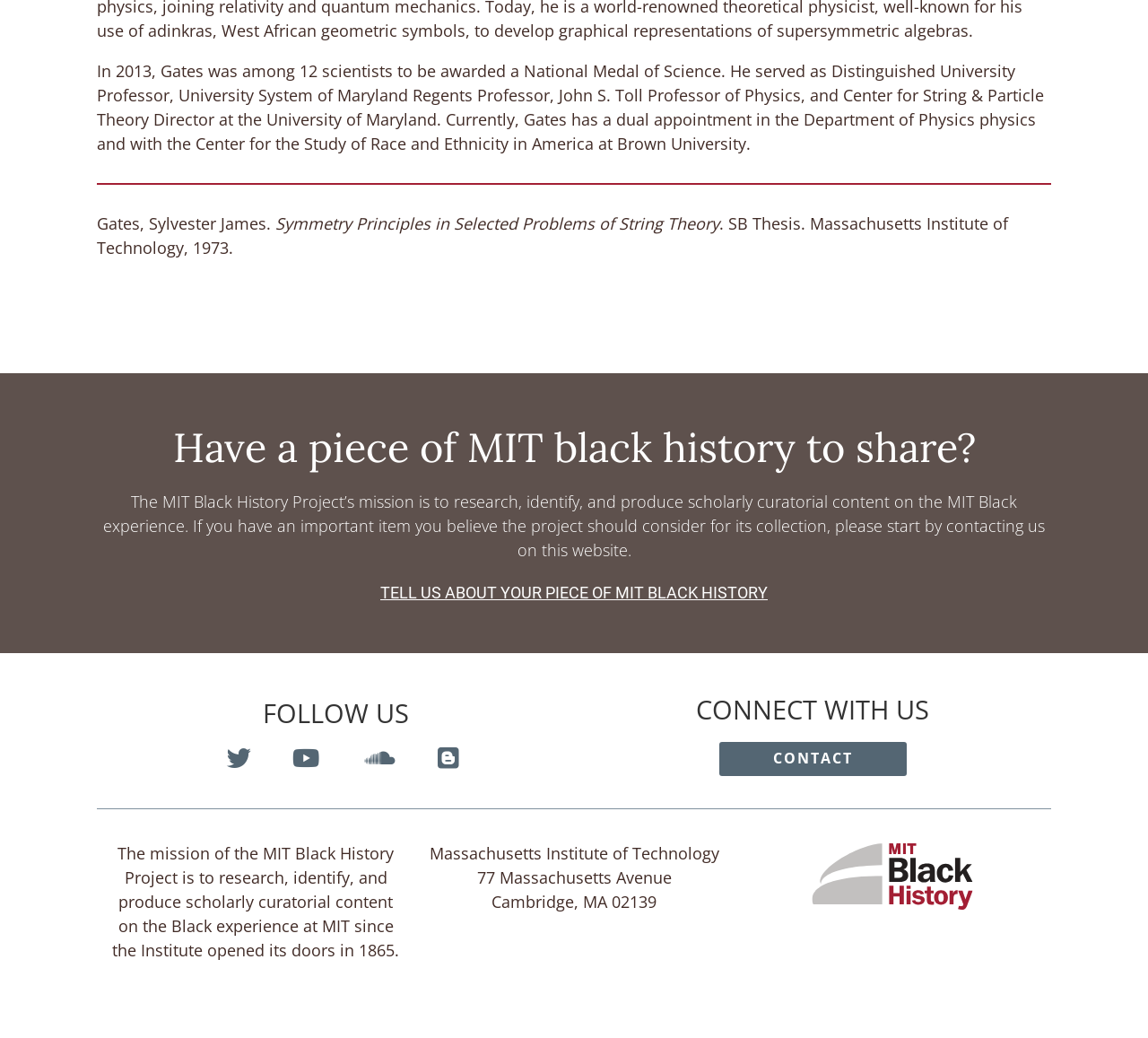Respond with a single word or phrase to the following question:
What is the name of the person described in the first paragraph?

Sylvester James Gates